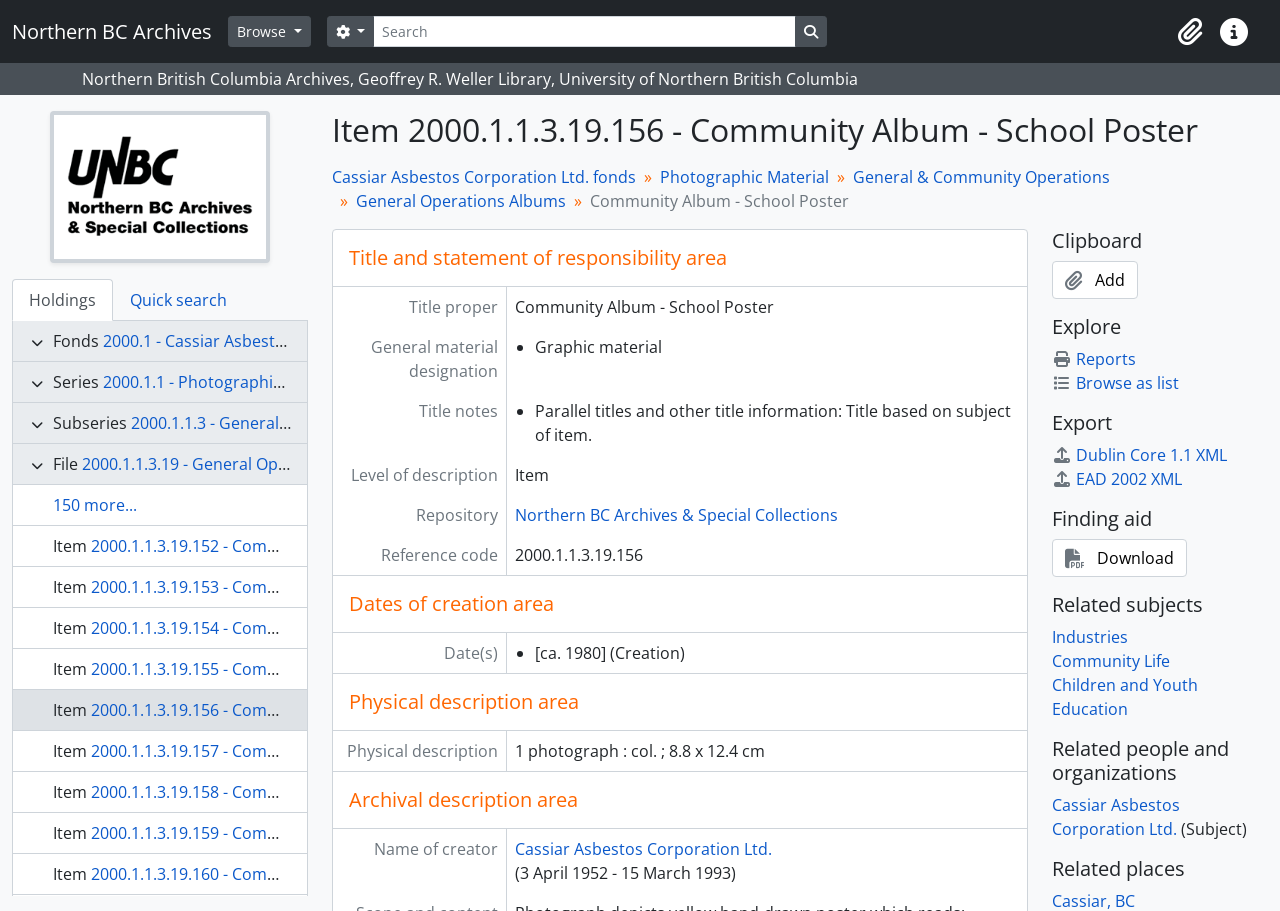Based on what you see in the screenshot, provide a thorough answer to this question: What is the name of the repository?

I found the answer by looking at the 'Repository' section, where it lists the name of the repository as 'Northern BC Archives & Special Collections'.